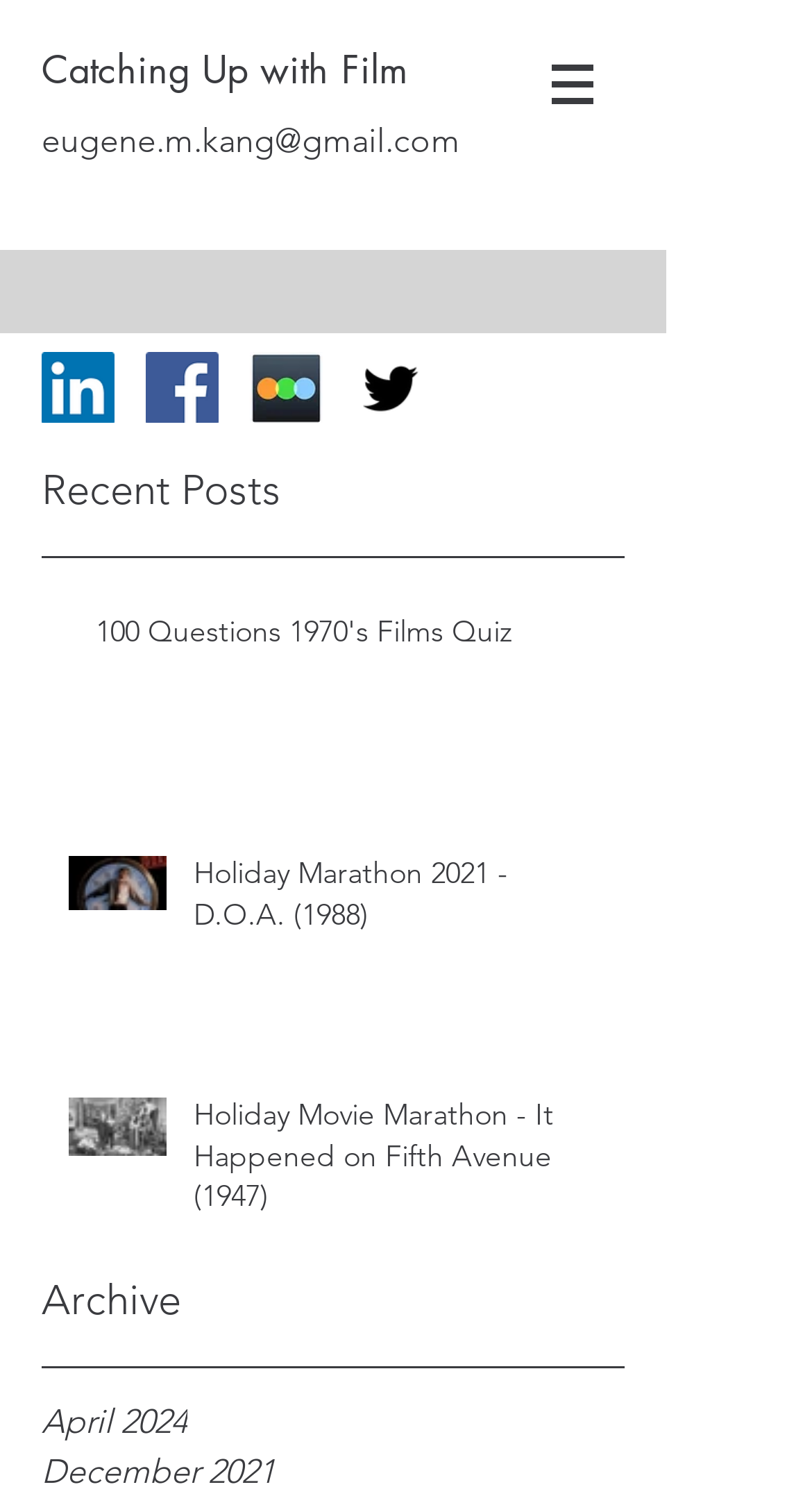Identify the bounding box coordinates of the section to be clicked to complete the task described by the following instruction: "View the Holiday Marathon 2021 post". The coordinates should be four float numbers between 0 and 1, formatted as [left, top, right, bottom].

[0.238, 0.574, 0.738, 0.64]